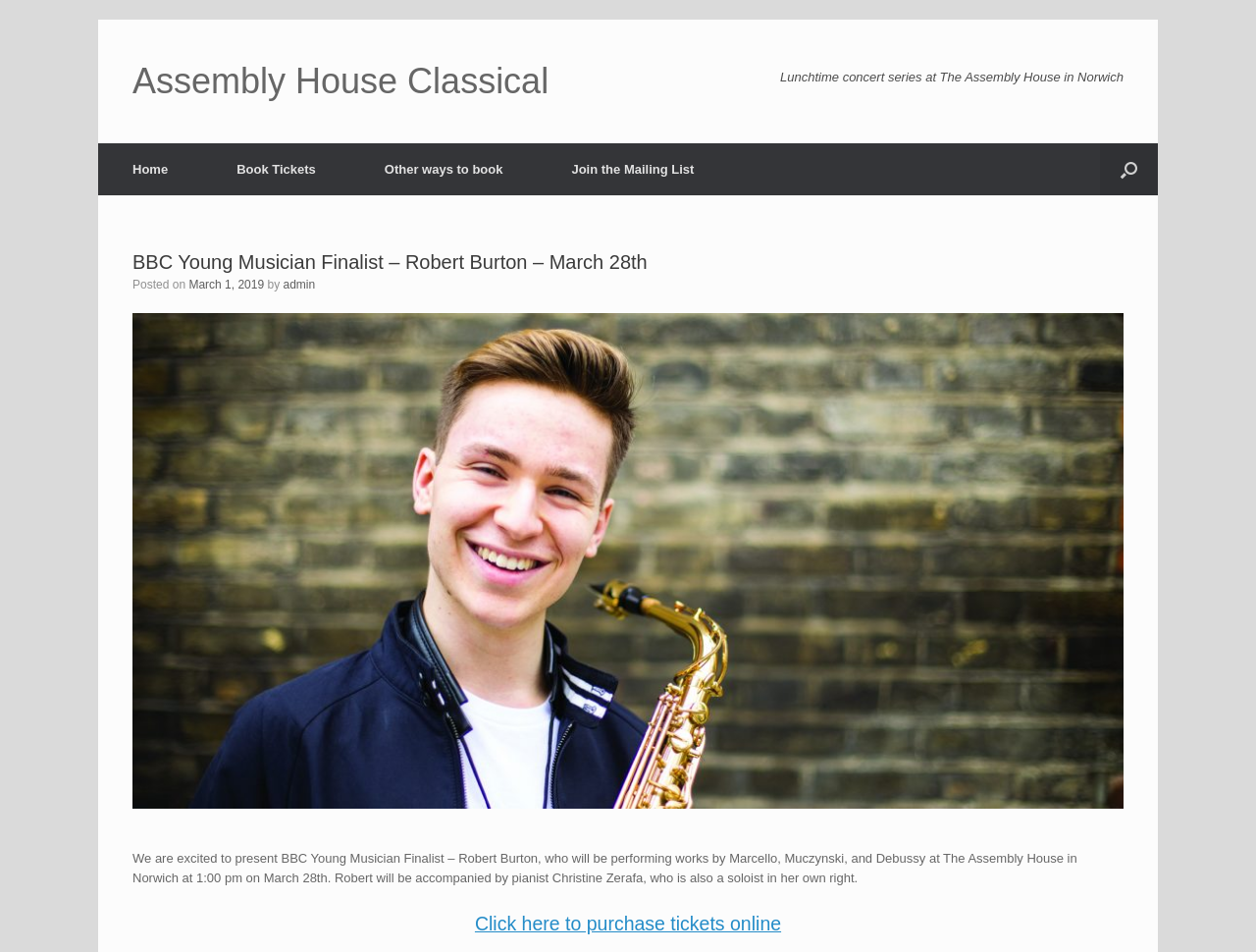Highlight the bounding box coordinates of the element that should be clicked to carry out the following instruction: "Go to home page". The coordinates must be given as four float numbers ranging from 0 to 1, i.e., [left, top, right, bottom].

[0.078, 0.151, 0.161, 0.205]